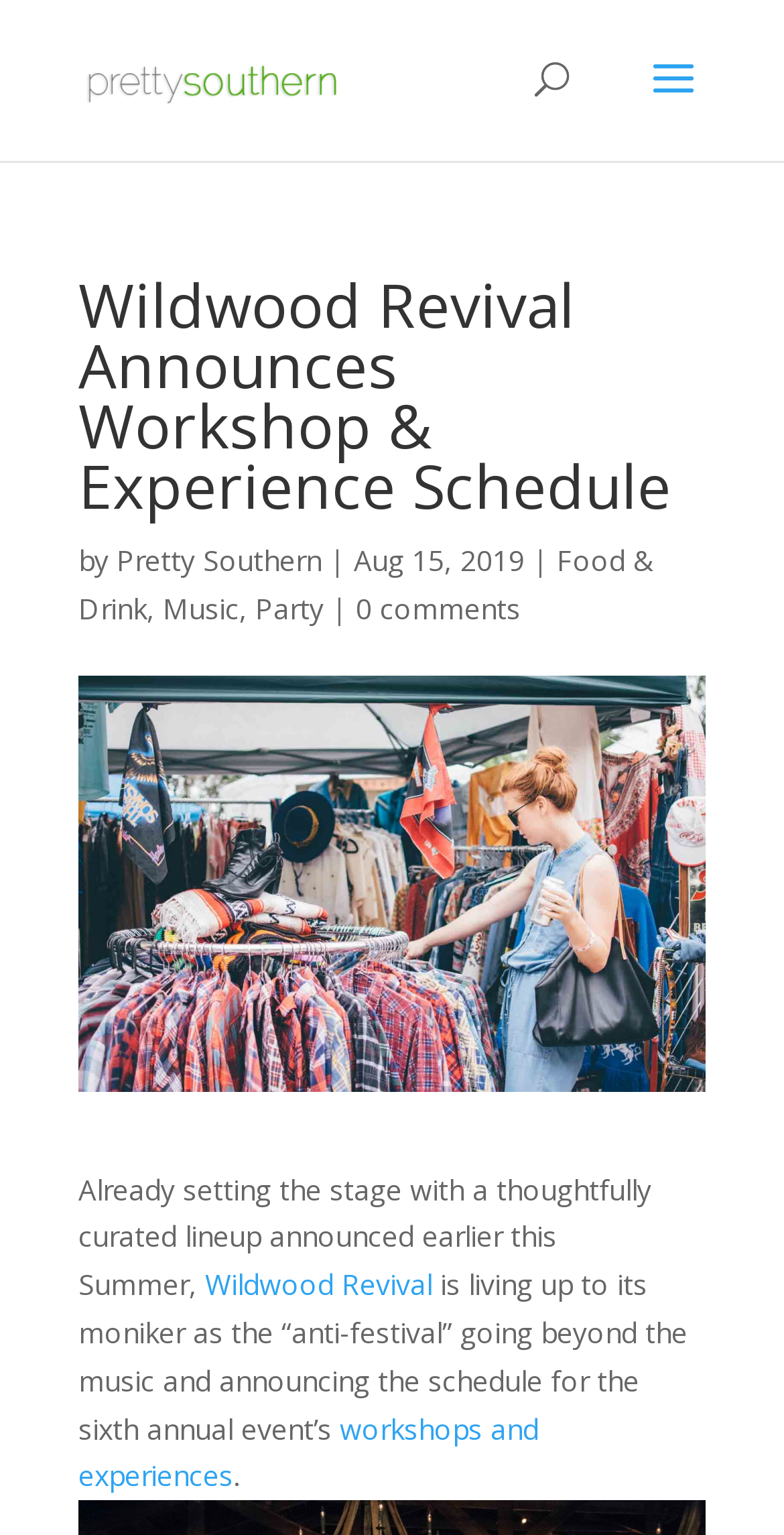What is the focus of the event beyond music?
Answer briefly with a single word or phrase based on the image.

workshops and experiences